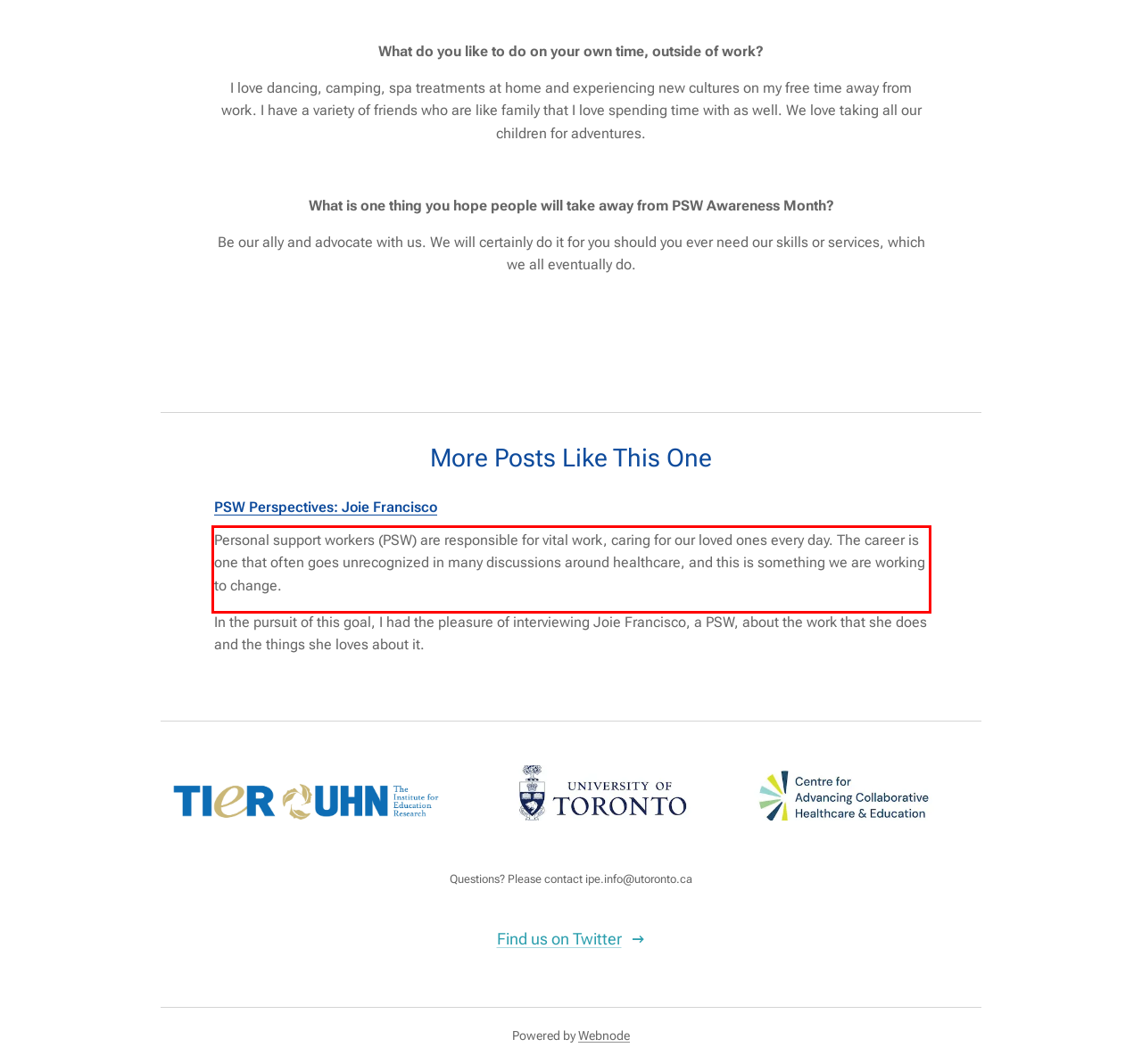Your task is to recognize and extract the text content from the UI element enclosed in the red bounding box on the webpage screenshot.

Personal support workers (PSW) are responsible for vital work, caring for our loved ones every day. The career is one that often goes unrecognized in many discussions around healthcare, and this is something we are working to change.